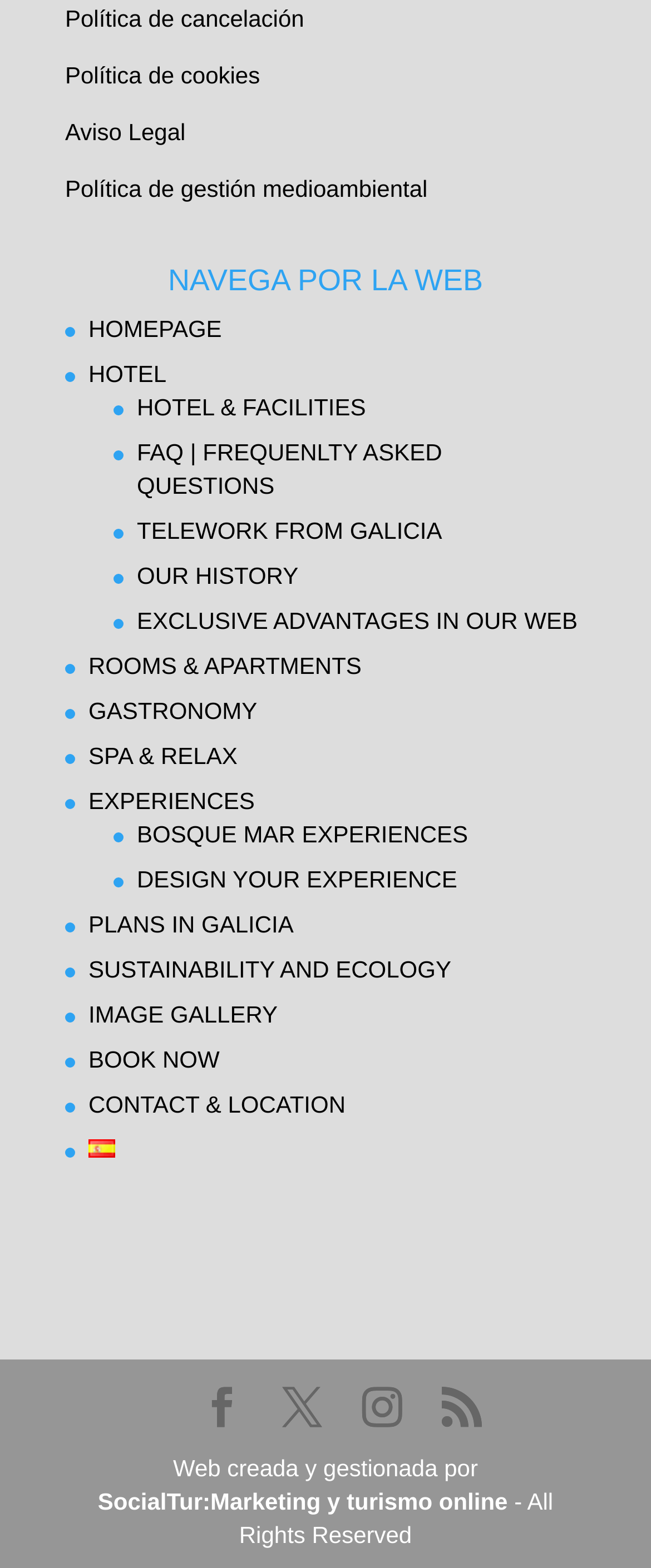Give a one-word or one-phrase response to the question:
What is the last link in the main navigation menu?

CONTACT & LOCATION